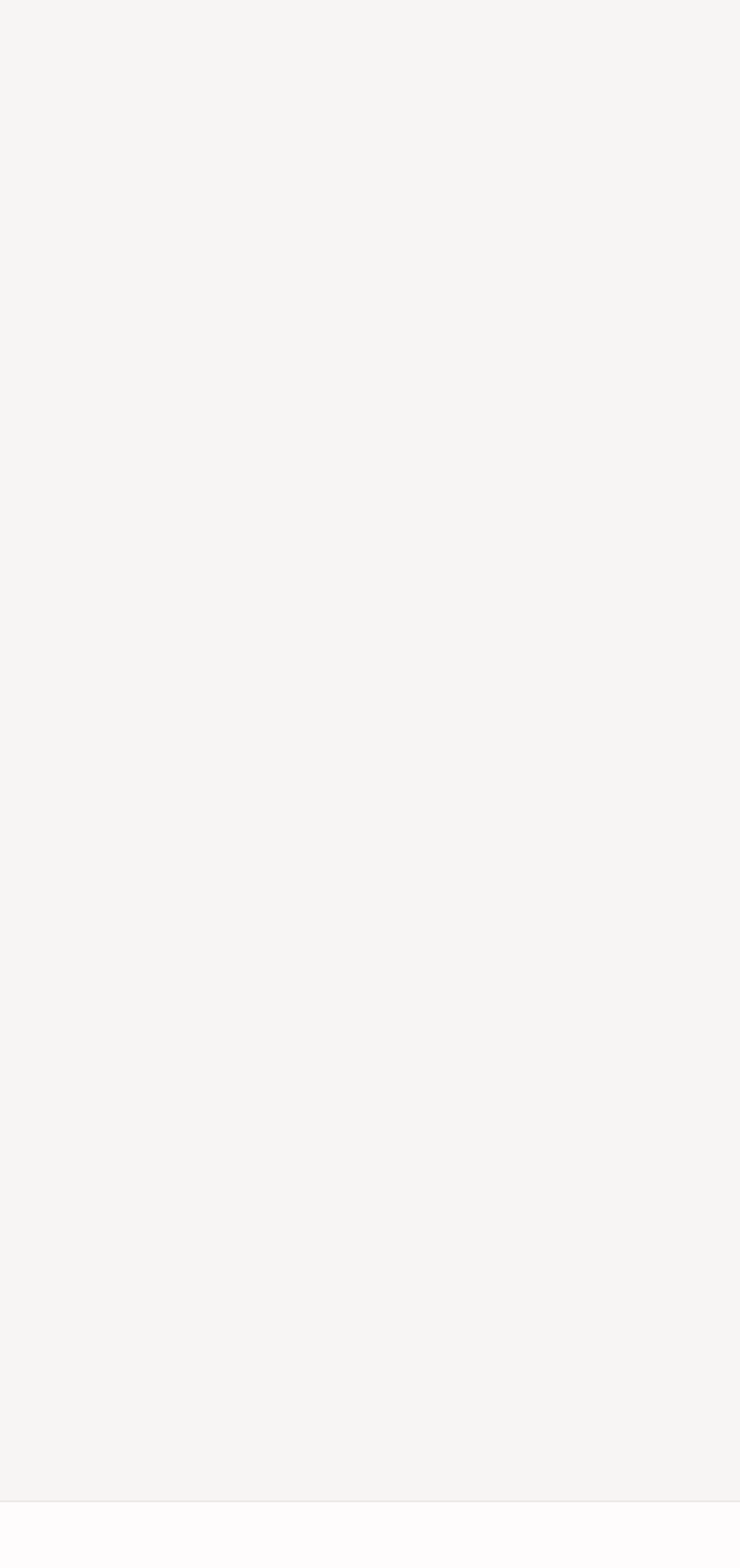What is the purpose of the search box?
Answer the question with detailed information derived from the image.

The search box is located at the top center of the webpage with a bounding box of [0.095, 0.163, 0.749, 0.219], and it has a StaticText '검색' and a button '검색' next to it, indicating that its purpose is to search for something on the webpage.